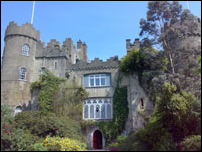What surrounds the castle?
Carefully examine the image and provide a detailed answer to the question.

According to the caption, the castle is surrounded by lush greenery, which adds to its picturesque charm. The vibrant flowers also contribute to the colorful atmosphere of the grounds.